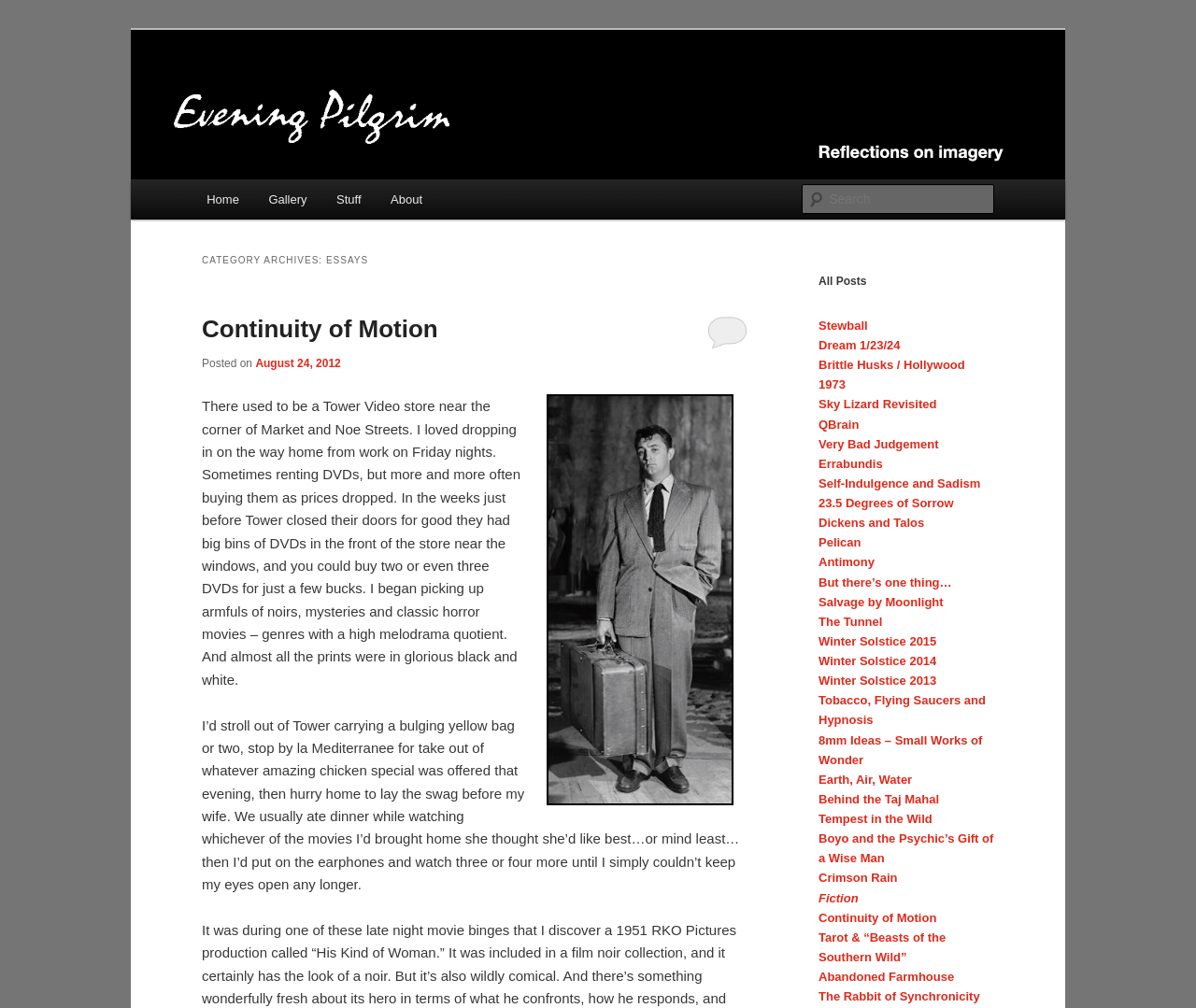Refer to the image and answer the question with as much detail as possible: How many links are there in the main menu?

The number of links in the main menu can be determined by counting the link elements located under the heading element with the text 'Main menu'. There are four links: 'Home', 'Gallery', 'Stuff', and 'About'.